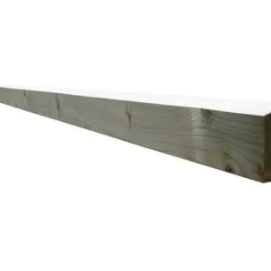Offer an in-depth caption that covers the entire scene depicted in the image.

This image showcases a Traditional Featherboard Fencing Rail, measuring 2.4 meters long and 87mm x 37mm in dimensions. The rail is constructed from high-quality timber, emphasizing its durability and suitability for various fencing applications. Ideal for enhancing outdoor spaces, it features a traditional design that complements a range of garden aesthetics. Priced at £9.40 excluding VAT, this fencing rail is part of a recommended product selection aimed at providing effective and stylish fencing solutions.